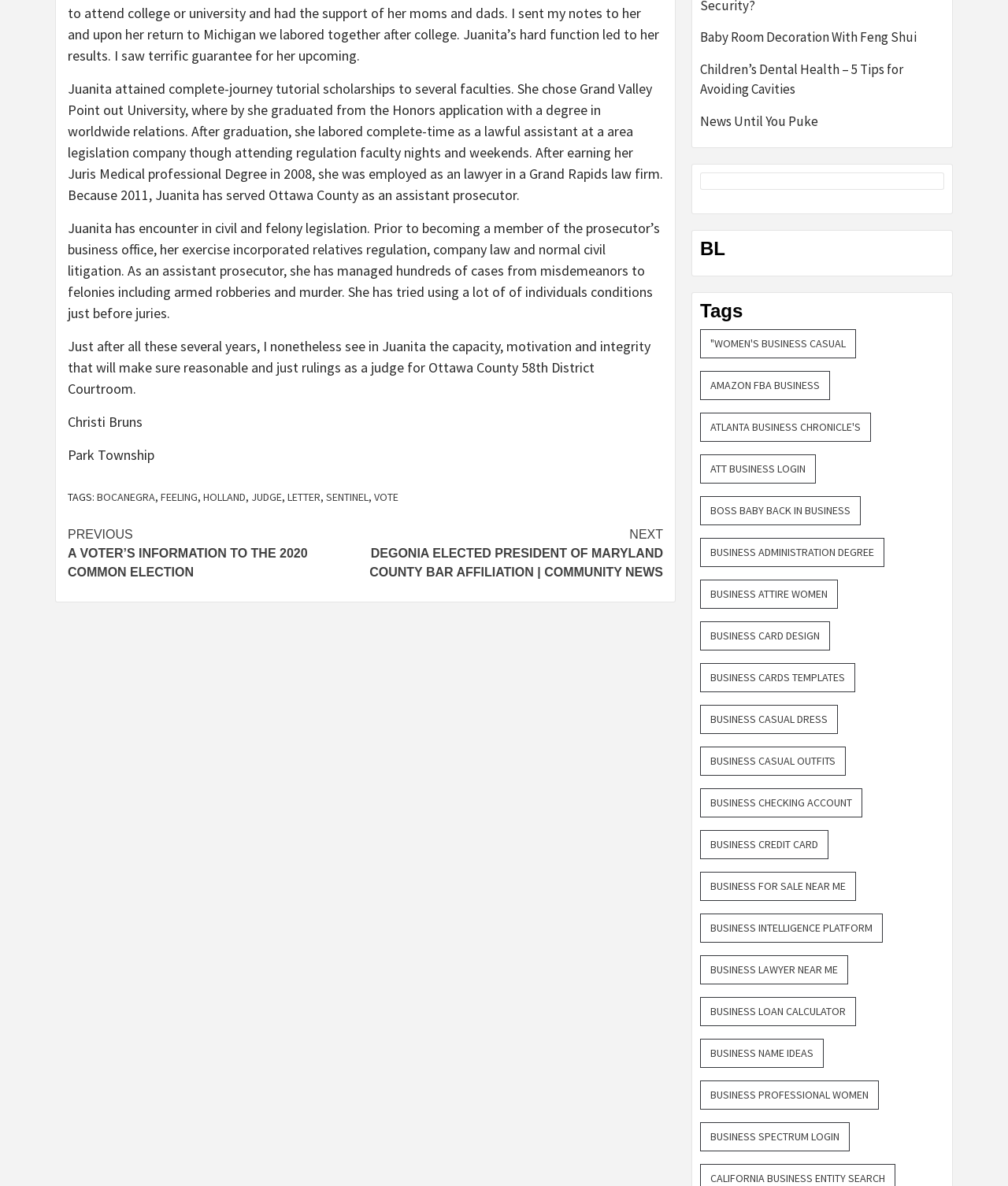Provide the bounding box coordinates for the area that should be clicked to complete the instruction: "Read more about Juanita's experience in civil and felony law".

[0.067, 0.184, 0.655, 0.271]